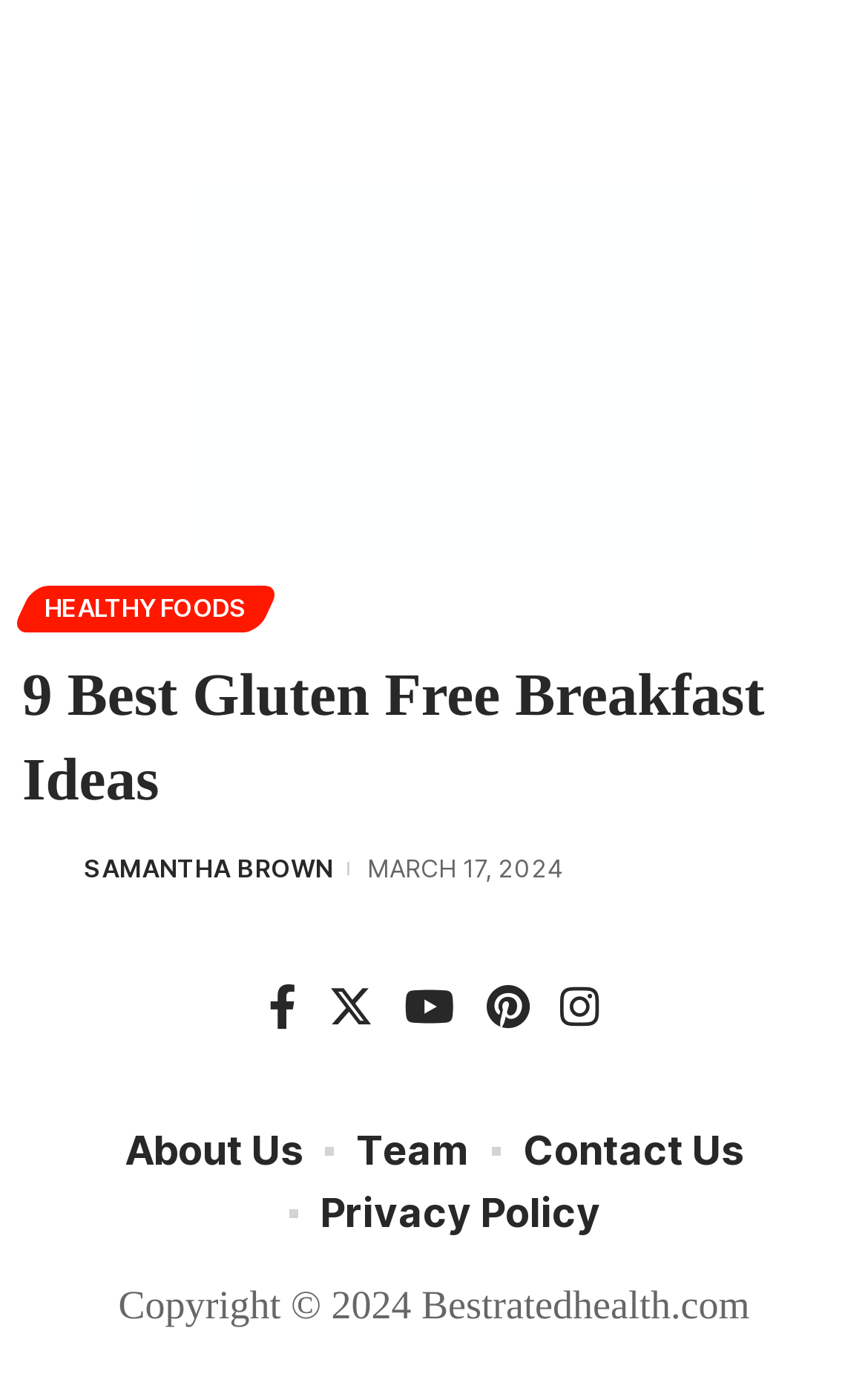Provide your answer to the question using just one word or phrase: What is the name of the website?

Bestratedhealth.com